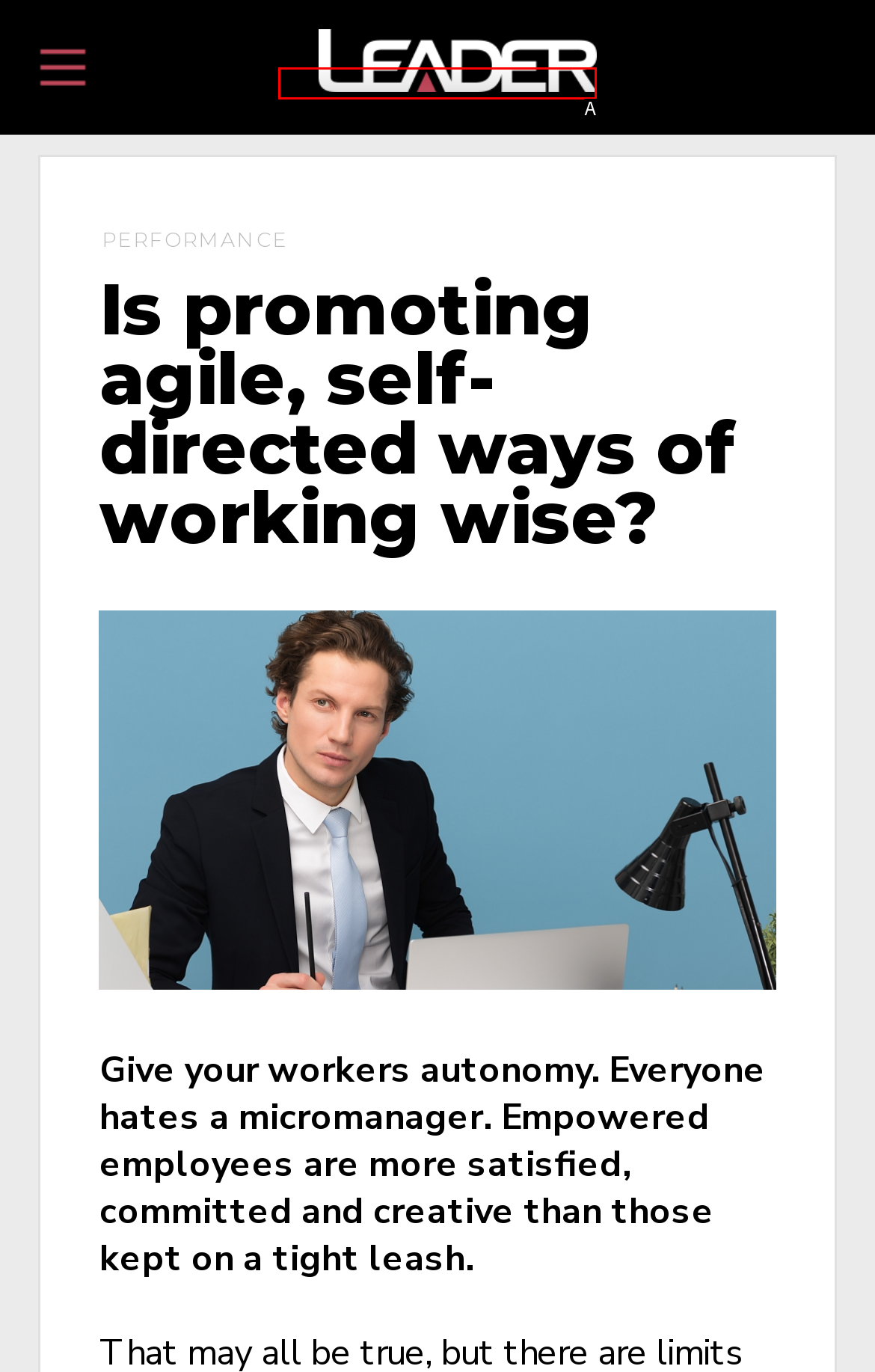Which option best describes: alt="Leader.co.za"
Respond with the letter of the appropriate choice.

A